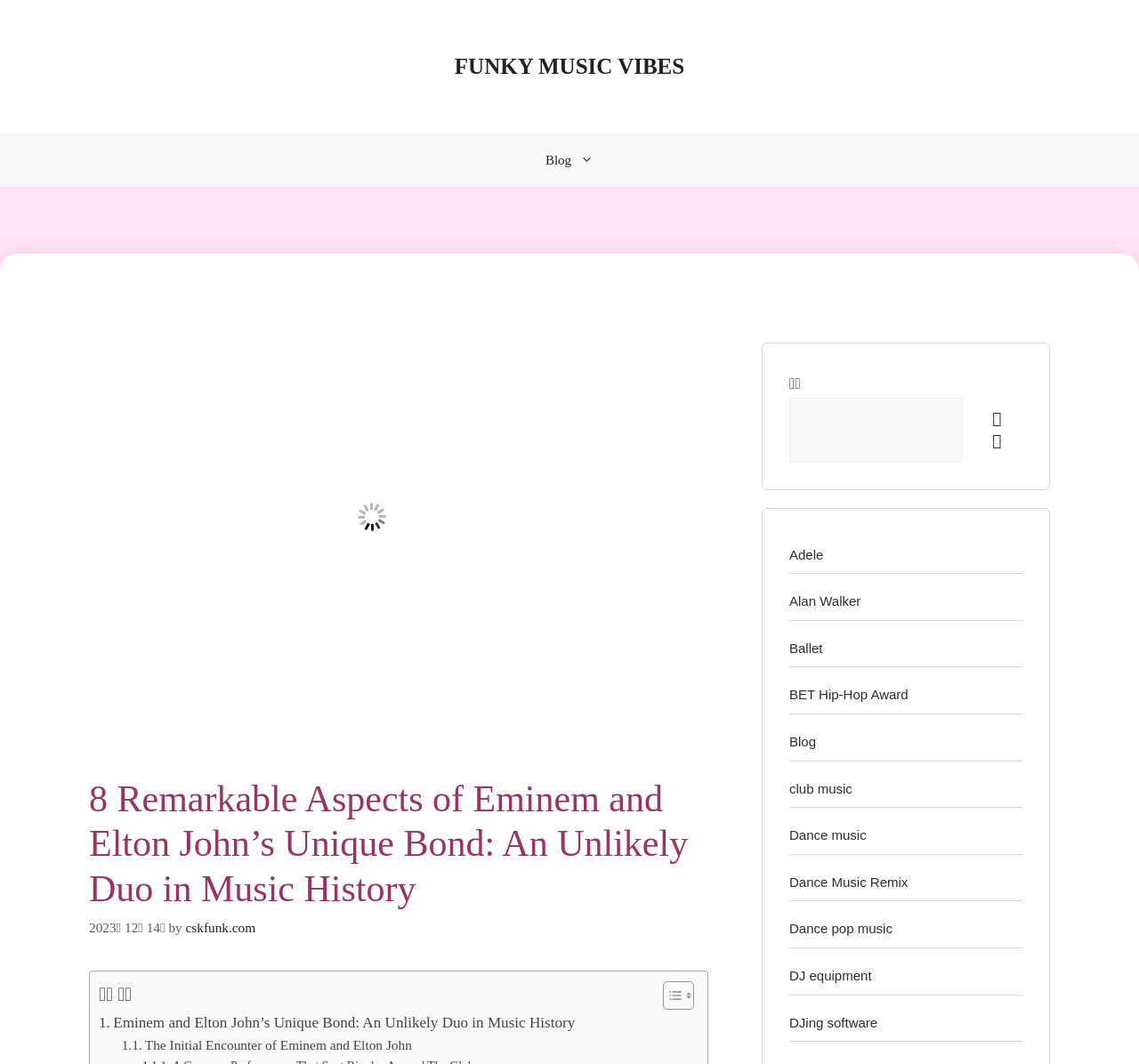Could you specify the bounding box coordinates for the clickable section to complete the following instruction: "Search for something"?

[0.693, 0.373, 0.845, 0.434]